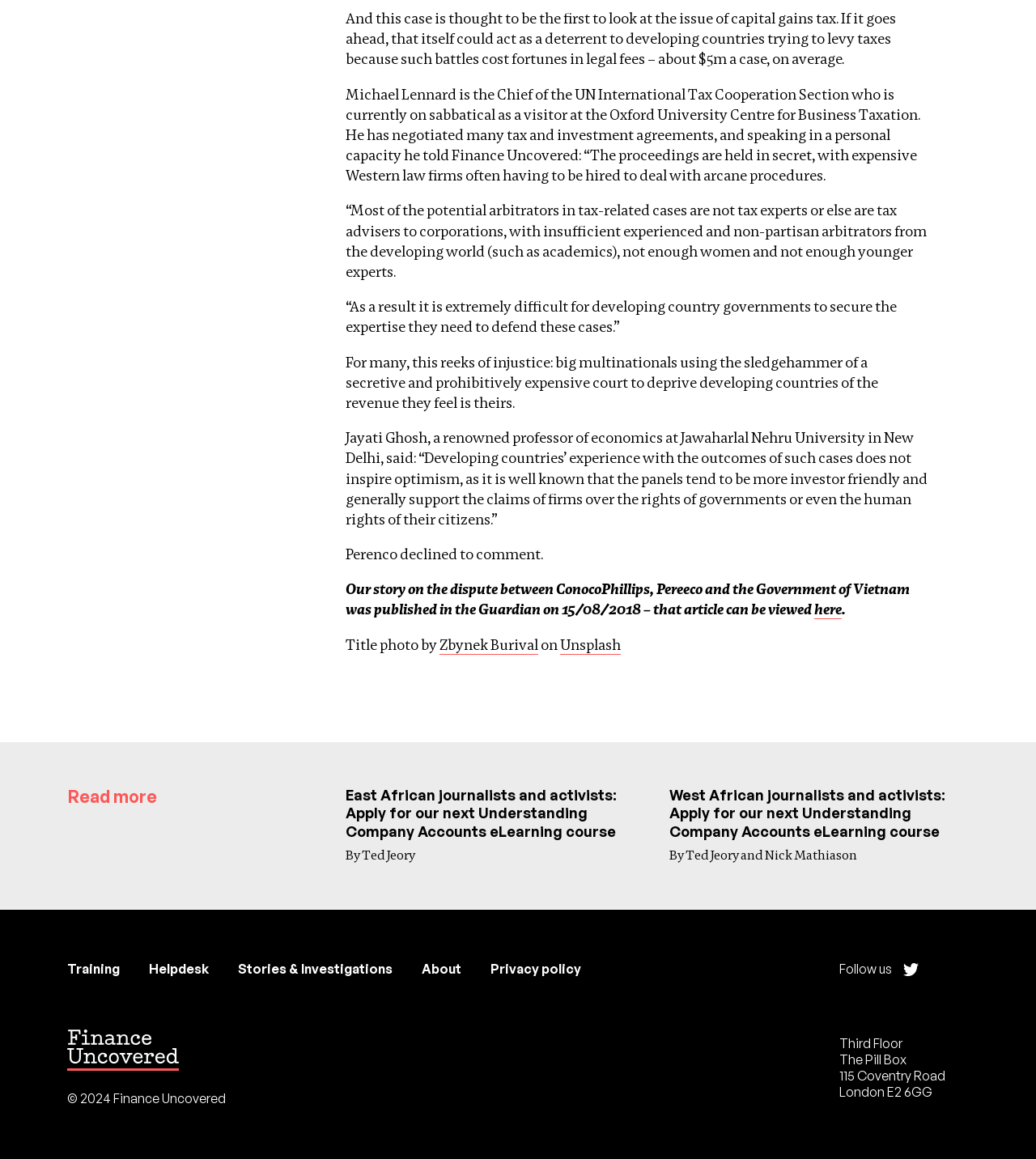Review the image closely and give a comprehensive answer to the question: What is the name of the company mentioned in the article?

The article mentions Perenco, a multinational corporation, as one of the parties involved in a tax dispute with the Government of Vietnam.